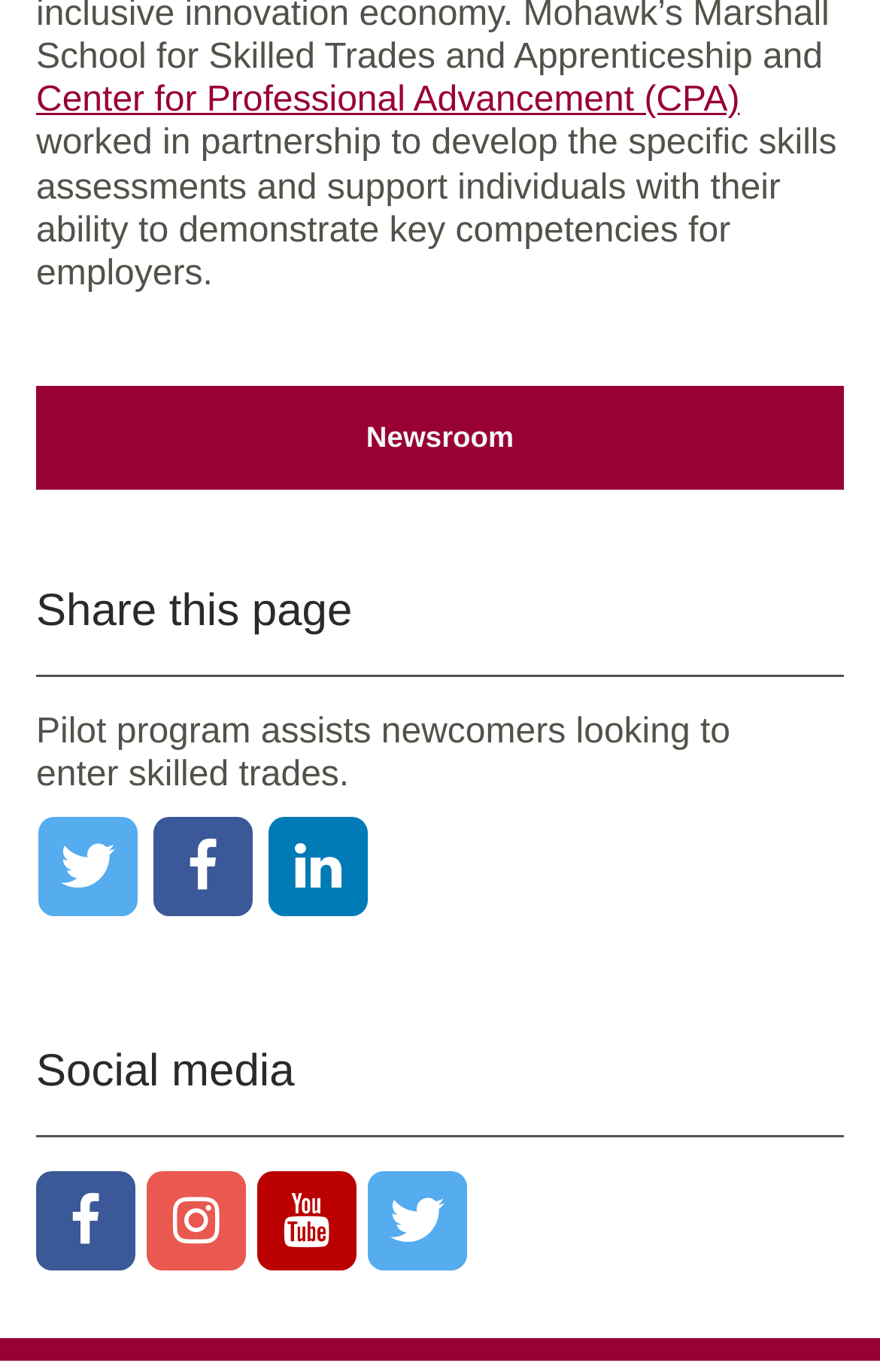Bounding box coordinates are specified in the format (top-left x, top-left y, bottom-right x, bottom-right y). All values are floating point numbers bounded between 0 and 1. Please provide the bounding box coordinate of the region this sentence describes: Share on: Twitter

[0.044, 0.627, 0.156, 0.655]